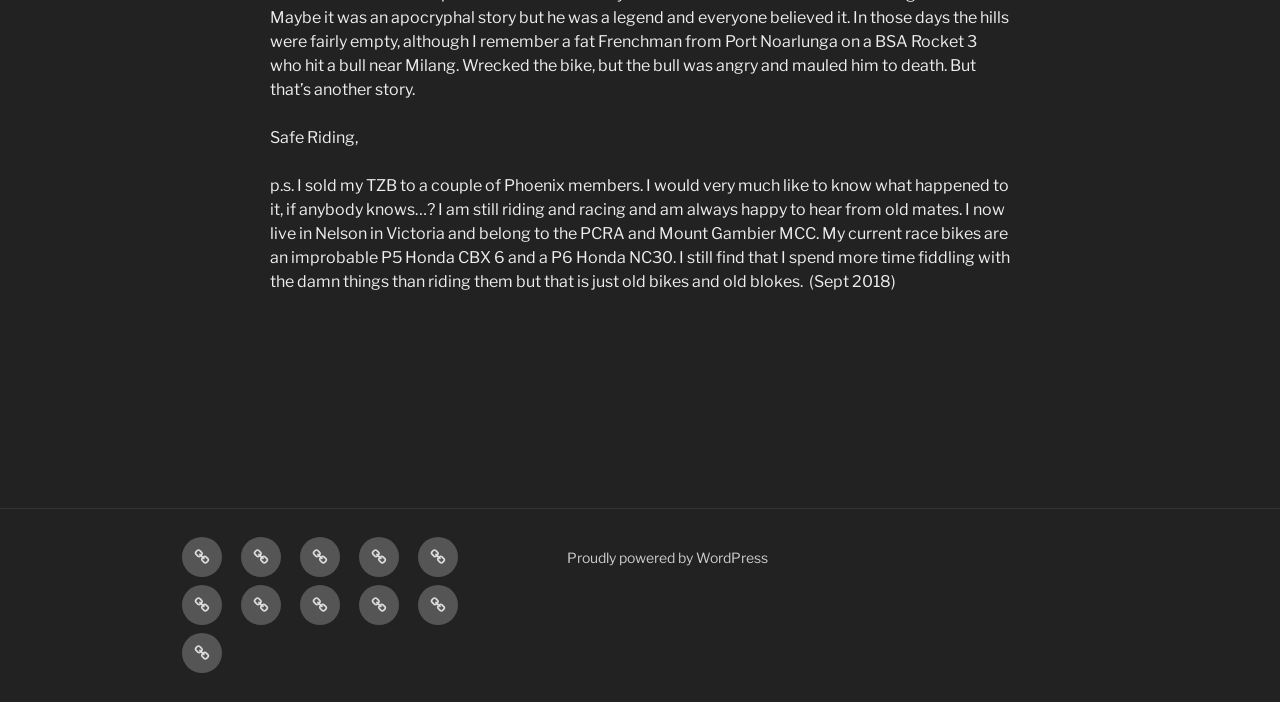Please specify the bounding box coordinates of the region to click in order to perform the following instruction: "check club history".

[0.188, 0.833, 0.22, 0.89]